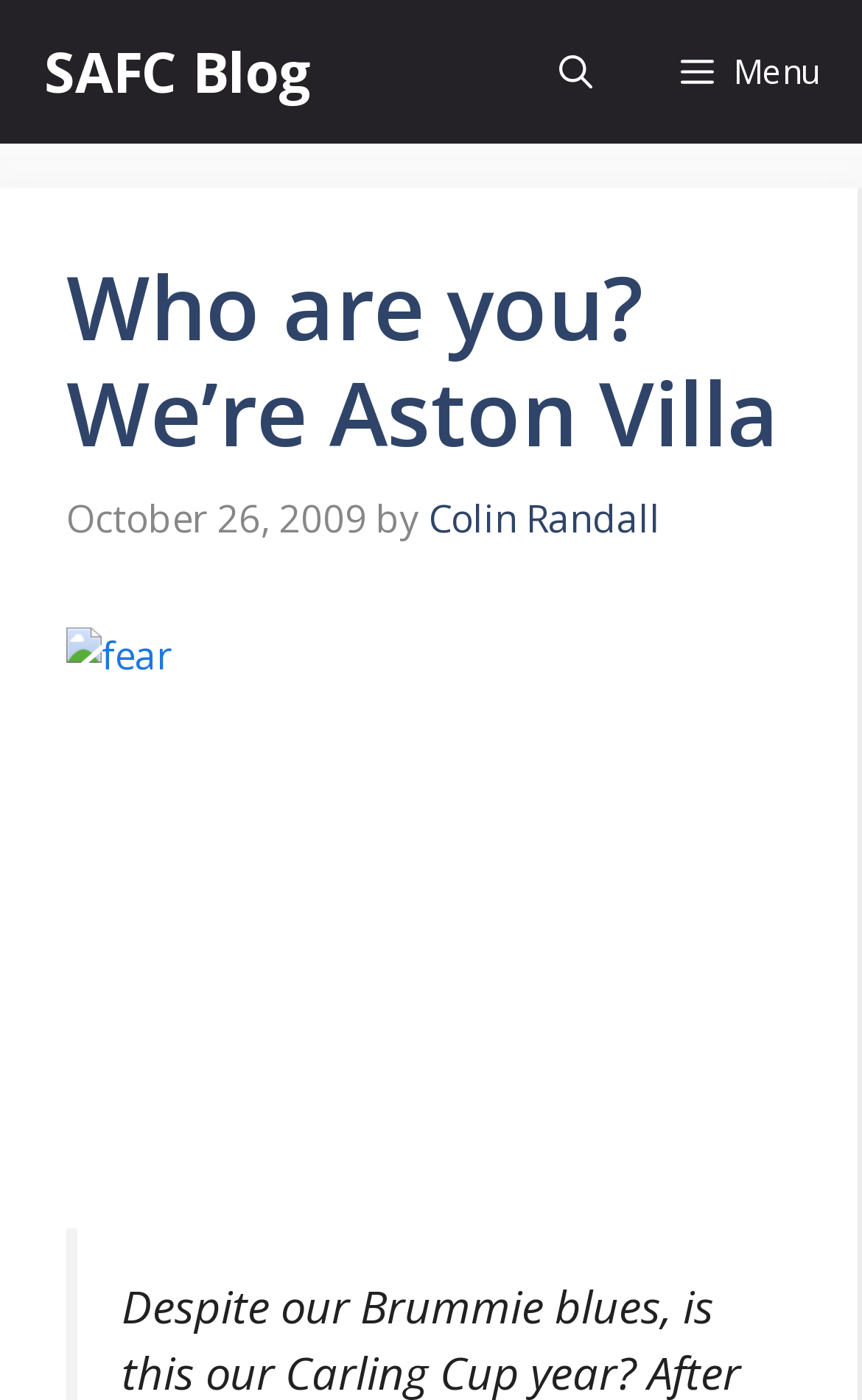Calculate the bounding box coordinates for the UI element based on the following description: "Menu". Ensure the coordinates are four float numbers between 0 and 1, i.e., [left, top, right, bottom].

[0.738, 0.0, 1.0, 0.103]